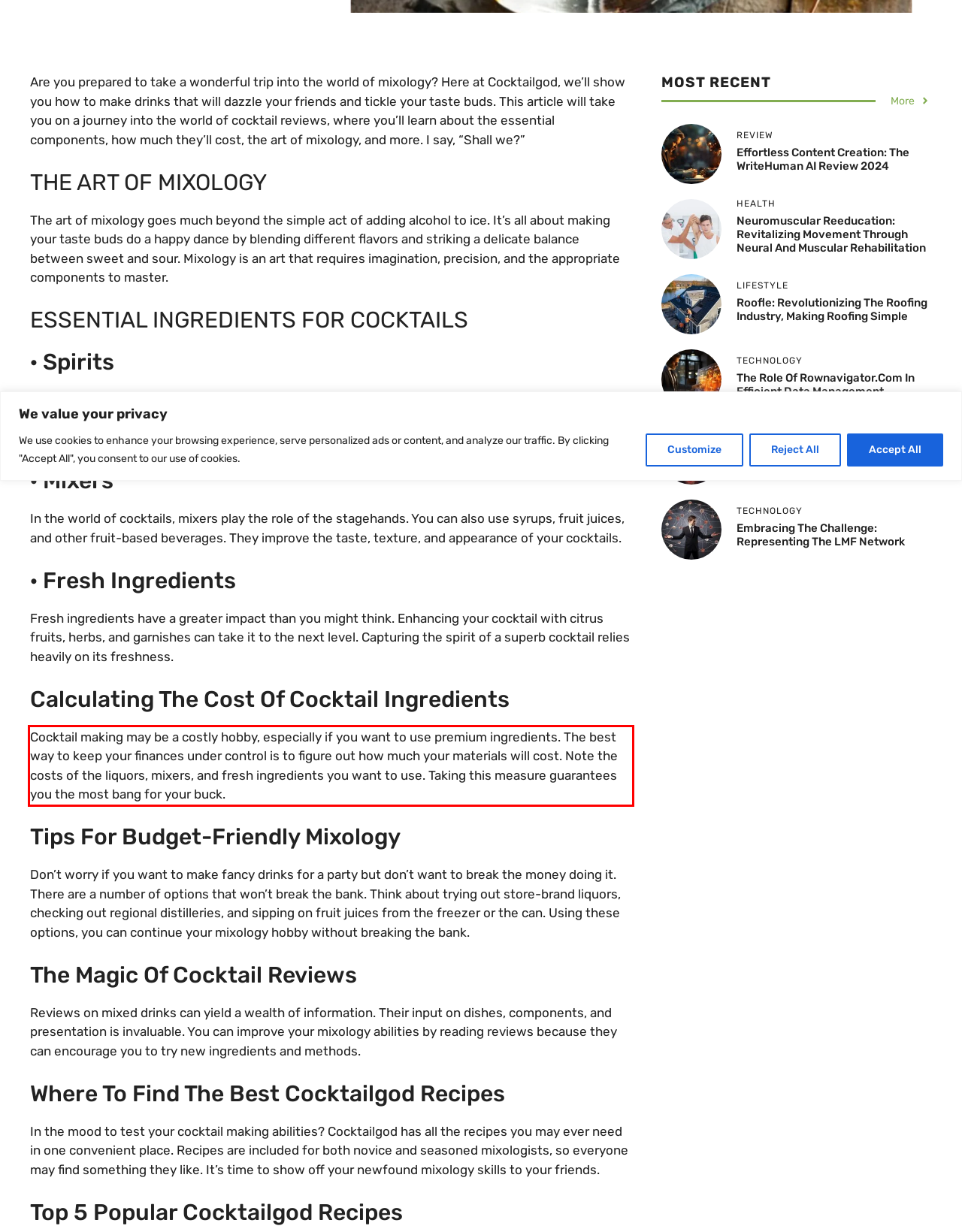Look at the screenshot of the webpage, locate the red rectangle bounding box, and generate the text content that it contains.

Cocktail making may be a costly hobby, especially if you want to use premium ingredients. The best way to keep your finances under control is to figure out how much your materials will cost. Note the costs of the liquors, mixers, and fresh ingredients you want to use. Taking this measure guarantees you the most bang for your buck.